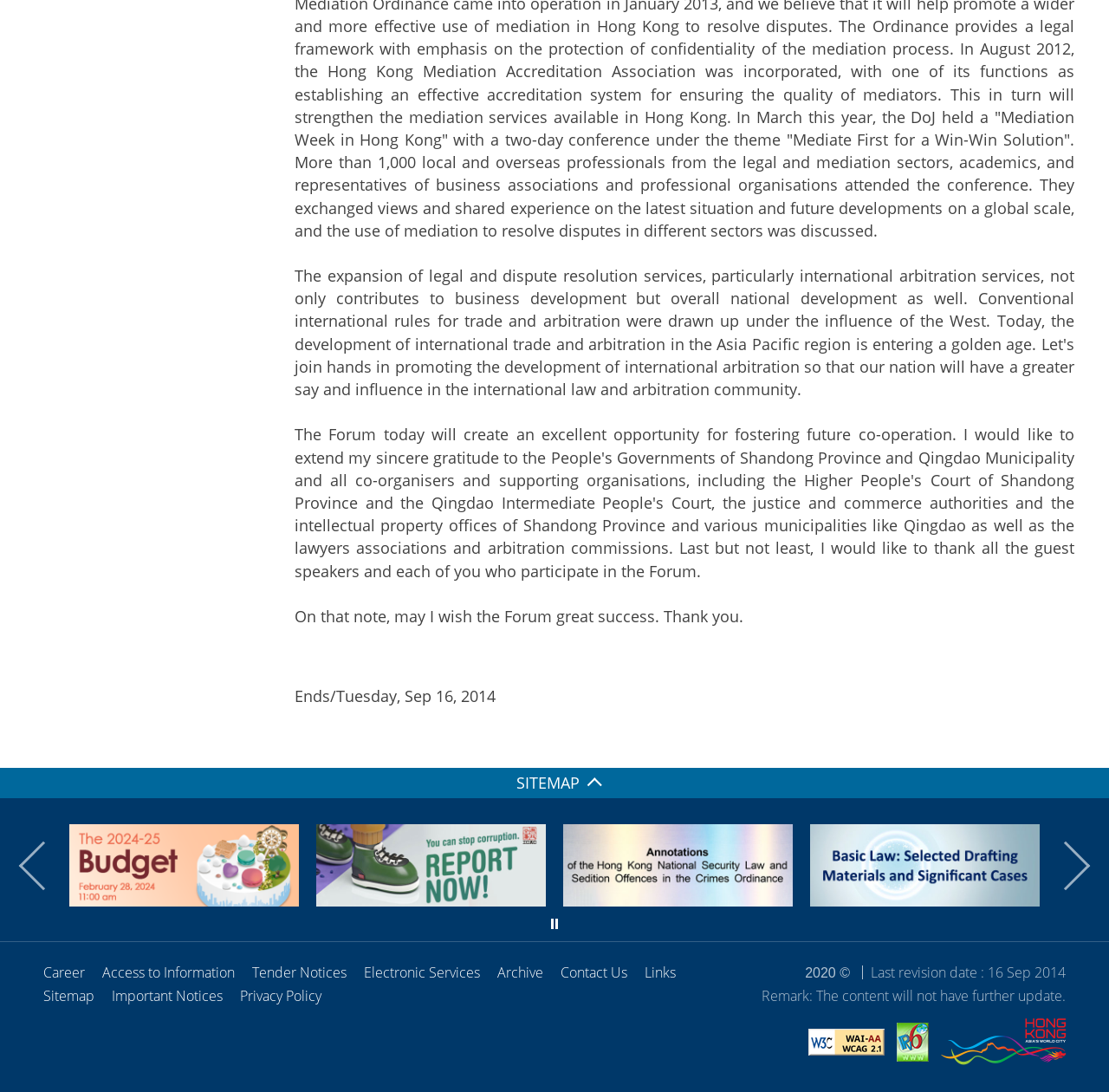What is the last revision date of the webpage?
Deliver a detailed and extensive answer to the question.

The StaticText element with bounding box coordinates [0.785, 0.882, 0.961, 0.899] contains the text 'Last revision date : 16 Sep 2014', which indicates the last revision date of the webpage.